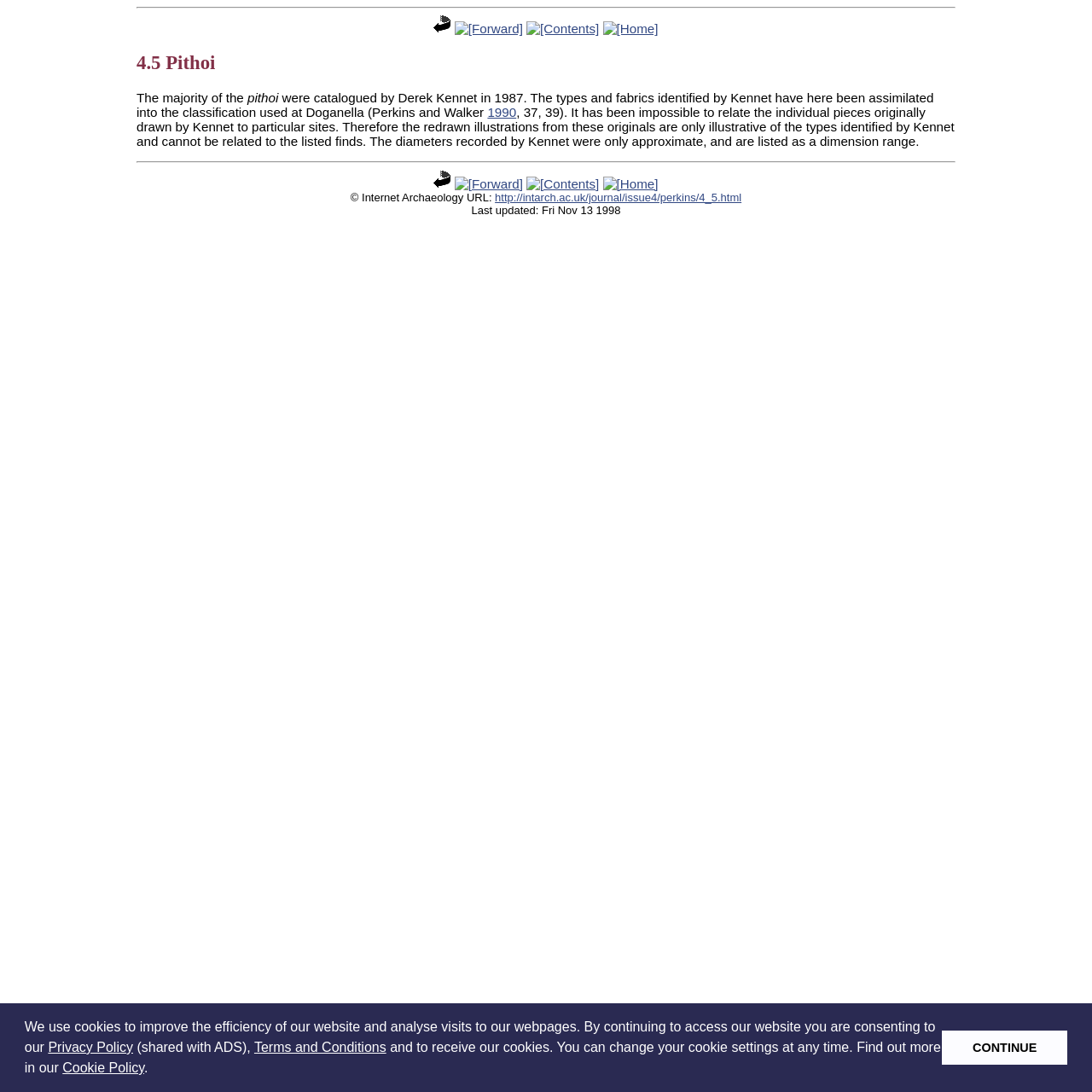What is the topic of the current webpage?
Refer to the image and provide a thorough answer to the question.

The topic of the current webpage is 'Pithoi' because the heading '4.5 Pithoi' is present on the webpage, indicating that the content of the webpage is related to Pithoi.